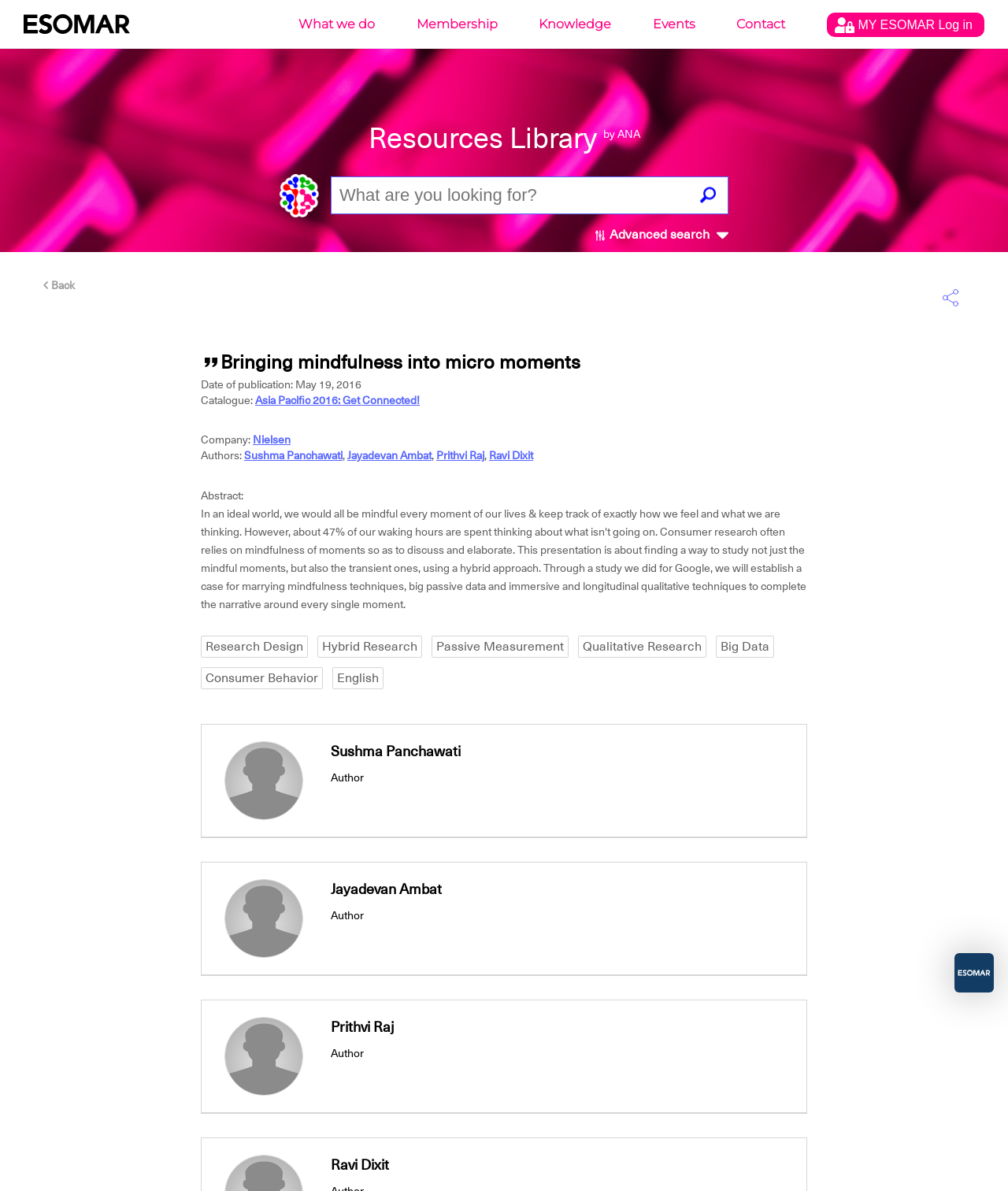Identify the bounding box coordinates for the element that needs to be clicked to fulfill this instruction: "Log in to MY ESOMAR". Provide the coordinates in the format of four float numbers between 0 and 1: [left, top, right, bottom].

[0.821, 0.011, 0.977, 0.031]